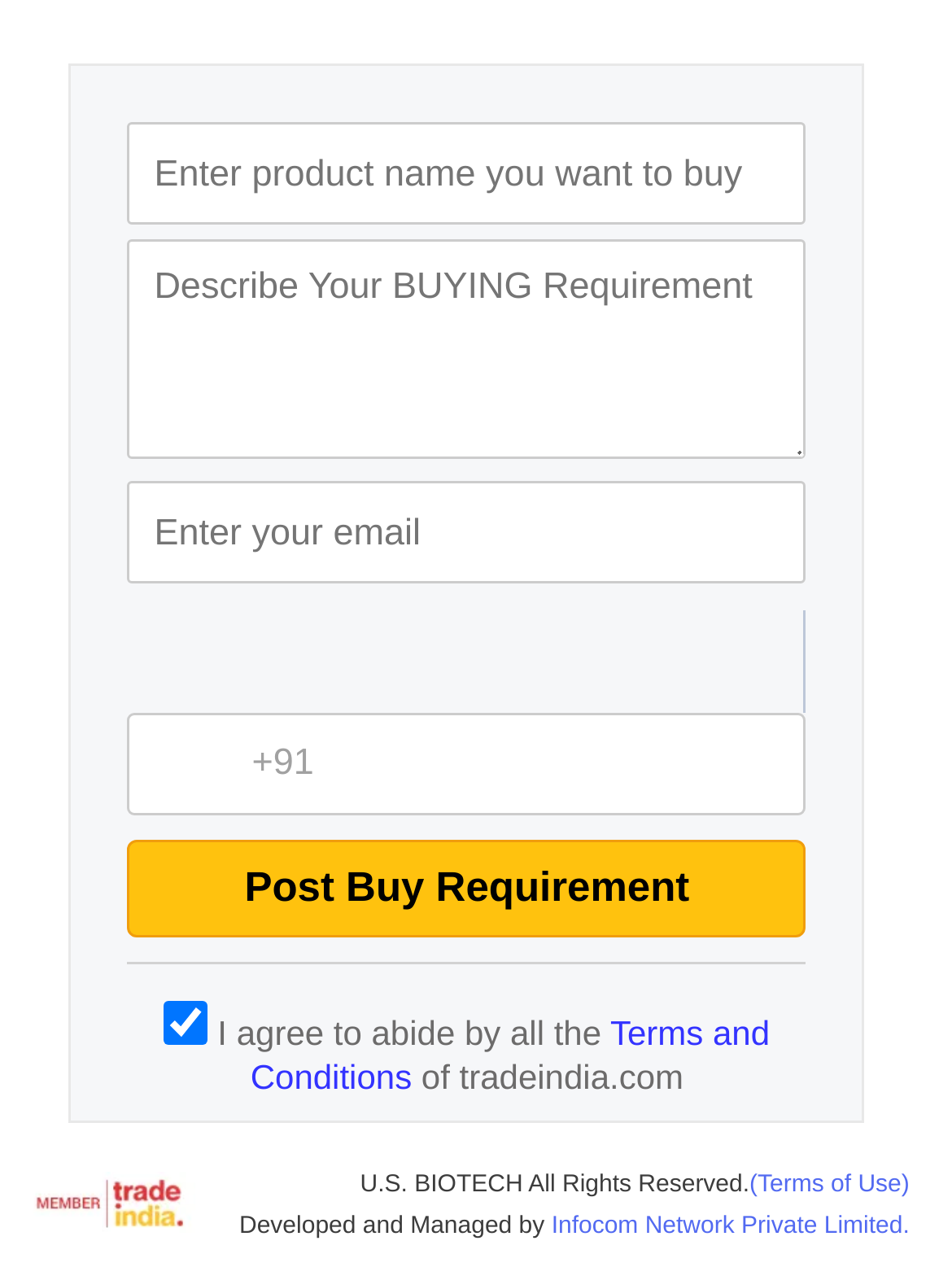Identify the coordinates of the bounding box for the element that must be clicked to accomplish the instruction: "Post buy requirement".

[0.134, 0.662, 0.847, 0.74]